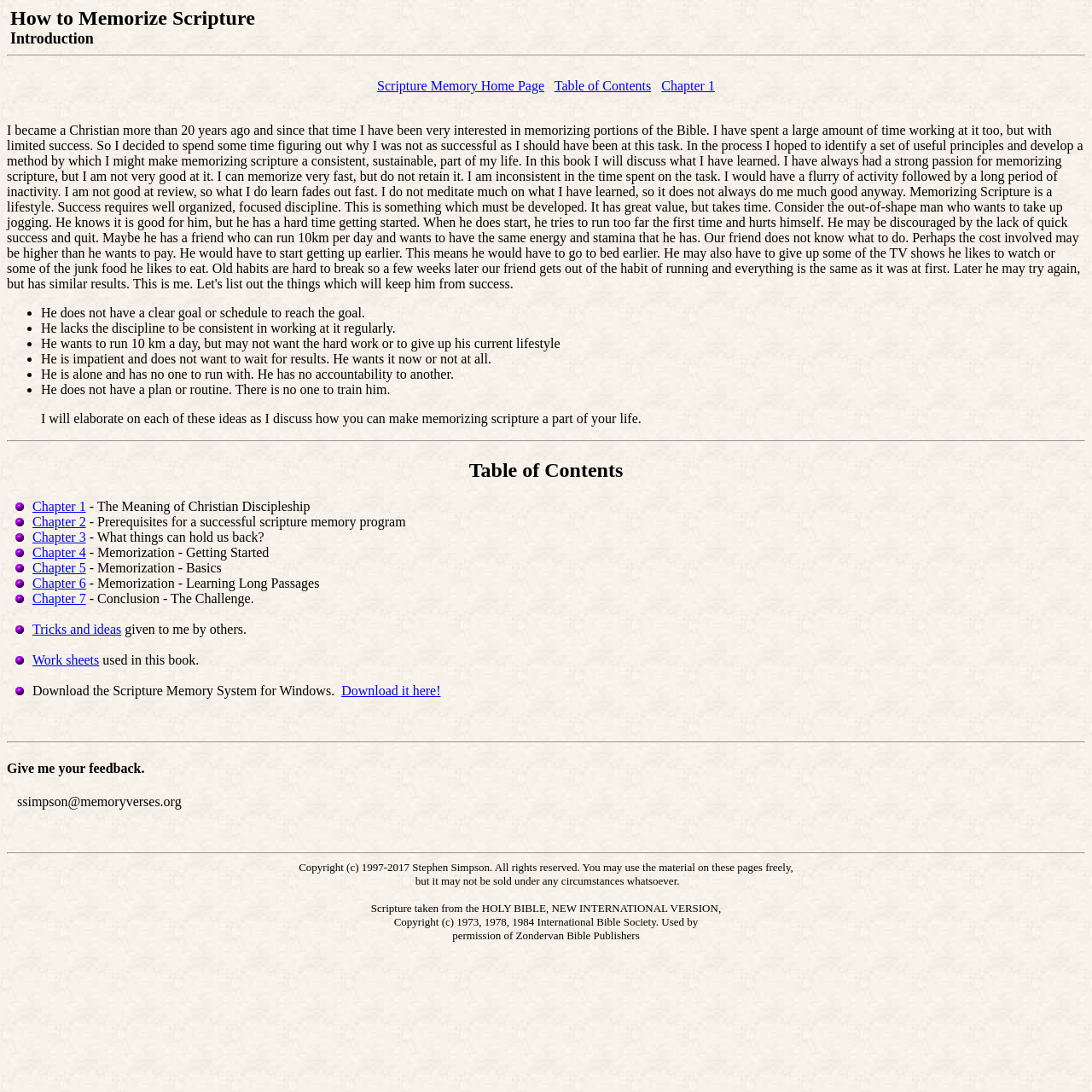Determine the bounding box coordinates of the section I need to click to execute the following instruction: "Click on the 'Download it here!' link". Provide the coordinates as four float numbers between 0 and 1, i.e., [left, top, right, bottom].

[0.313, 0.626, 0.404, 0.639]